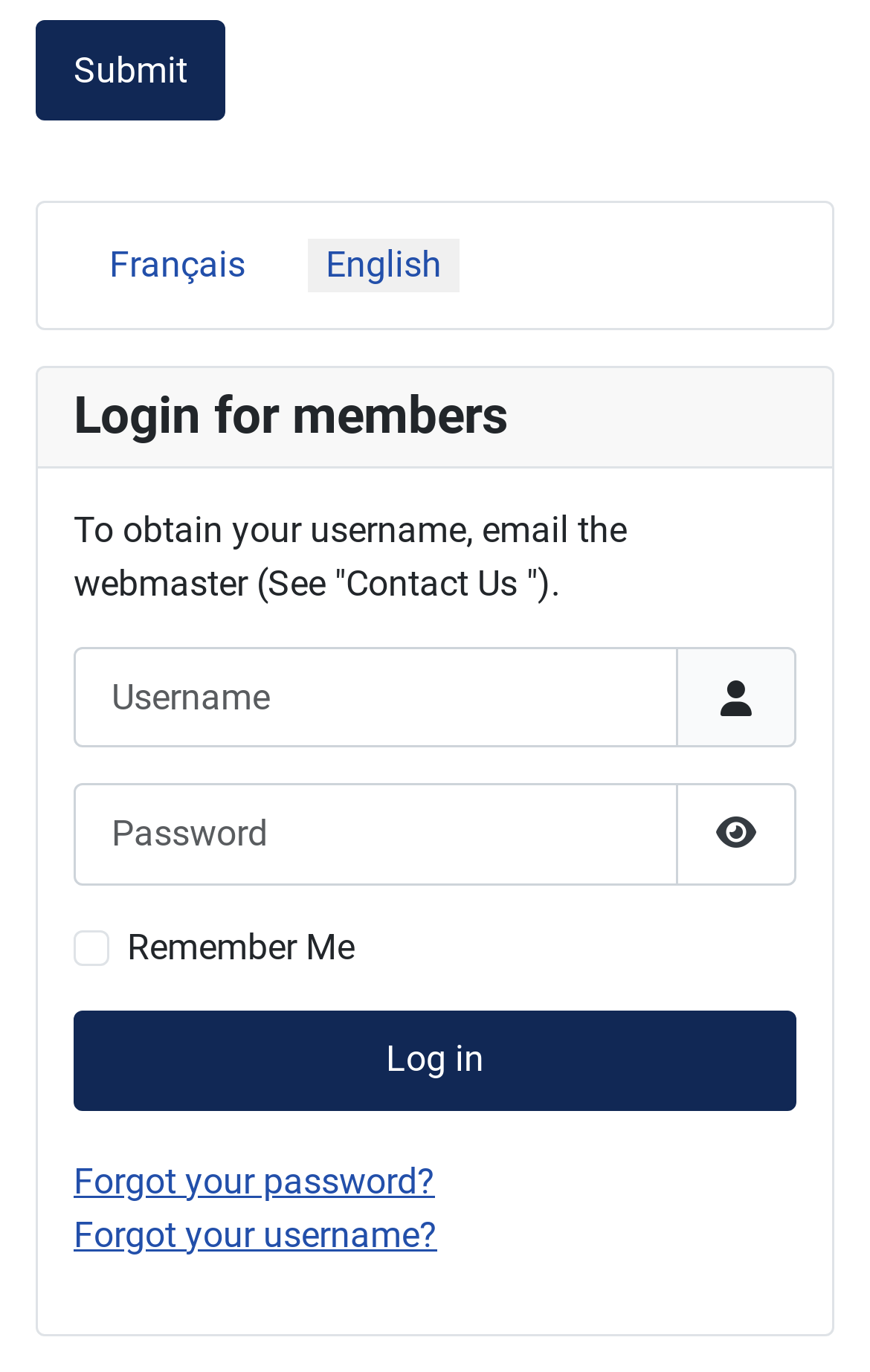Determine the bounding box for the described UI element: "Show Password".

[0.777, 0.571, 0.915, 0.645]